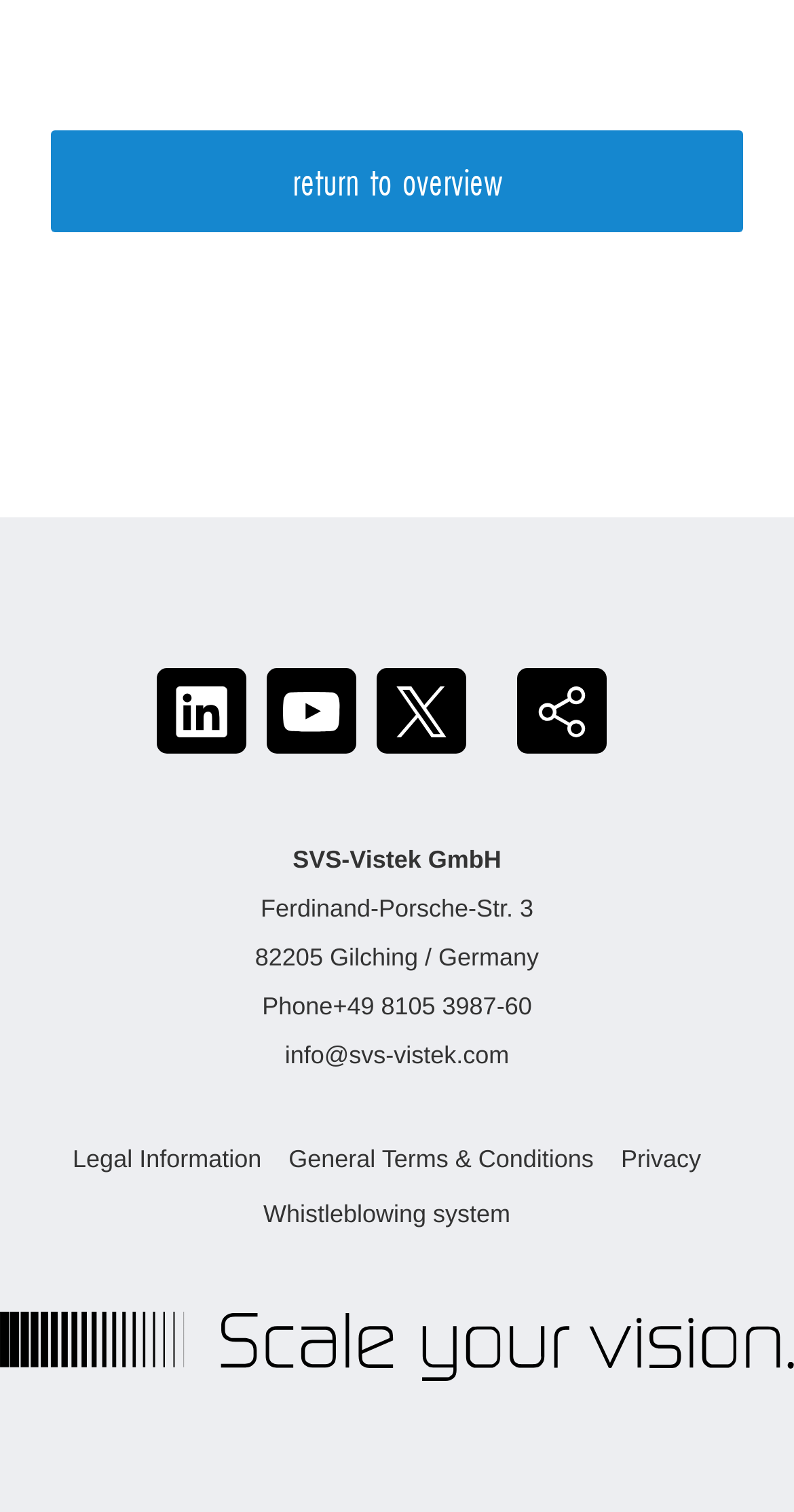Please identify the coordinates of the bounding box for the clickable region that will accomplish this instruction: "visit SVS-Vistek on LinkedIn".

[0.197, 0.442, 0.31, 0.498]